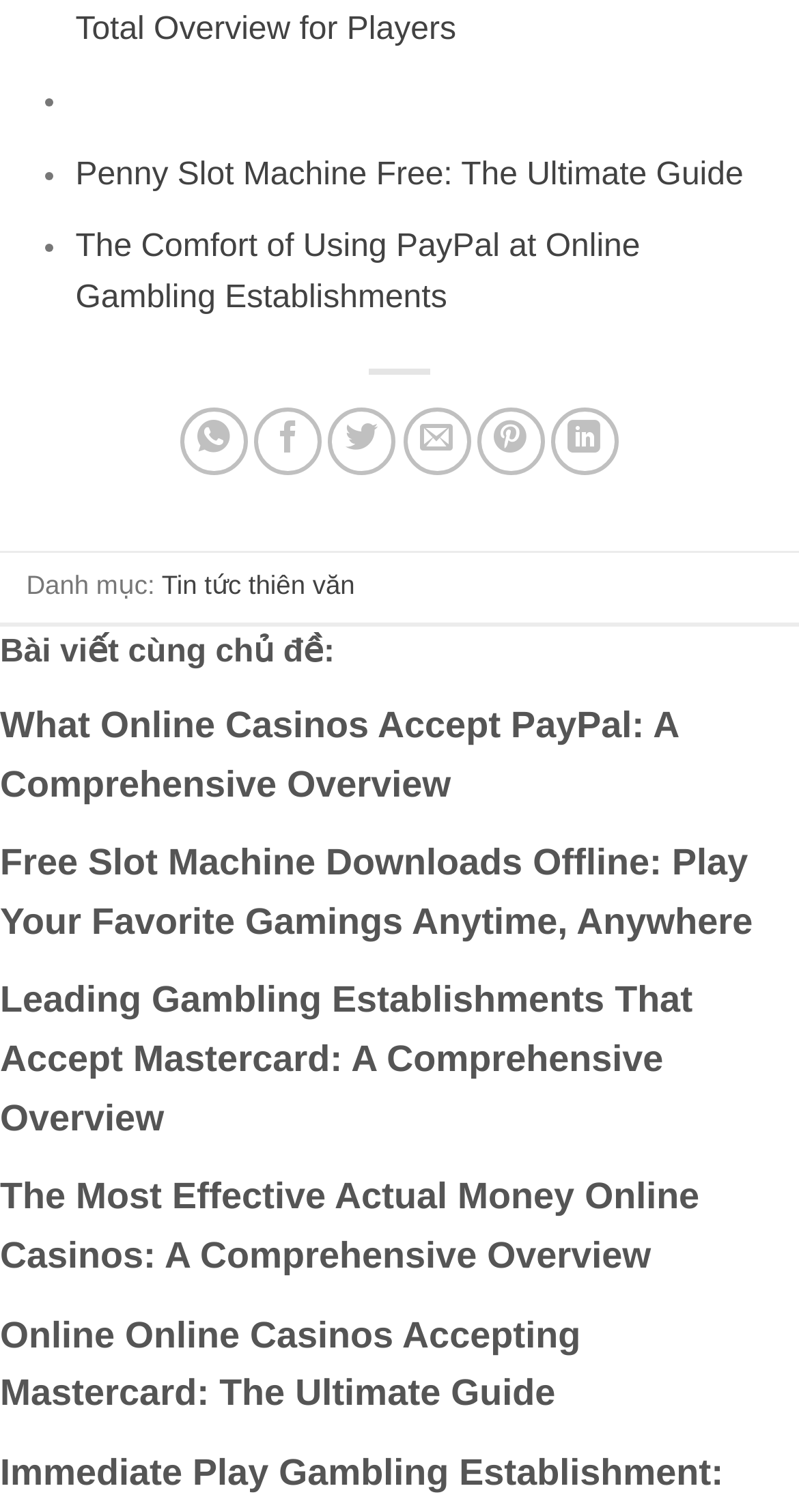What is the category of the article 'Tin tức thiên văn'?
Using the image, answer in one word or phrase.

News